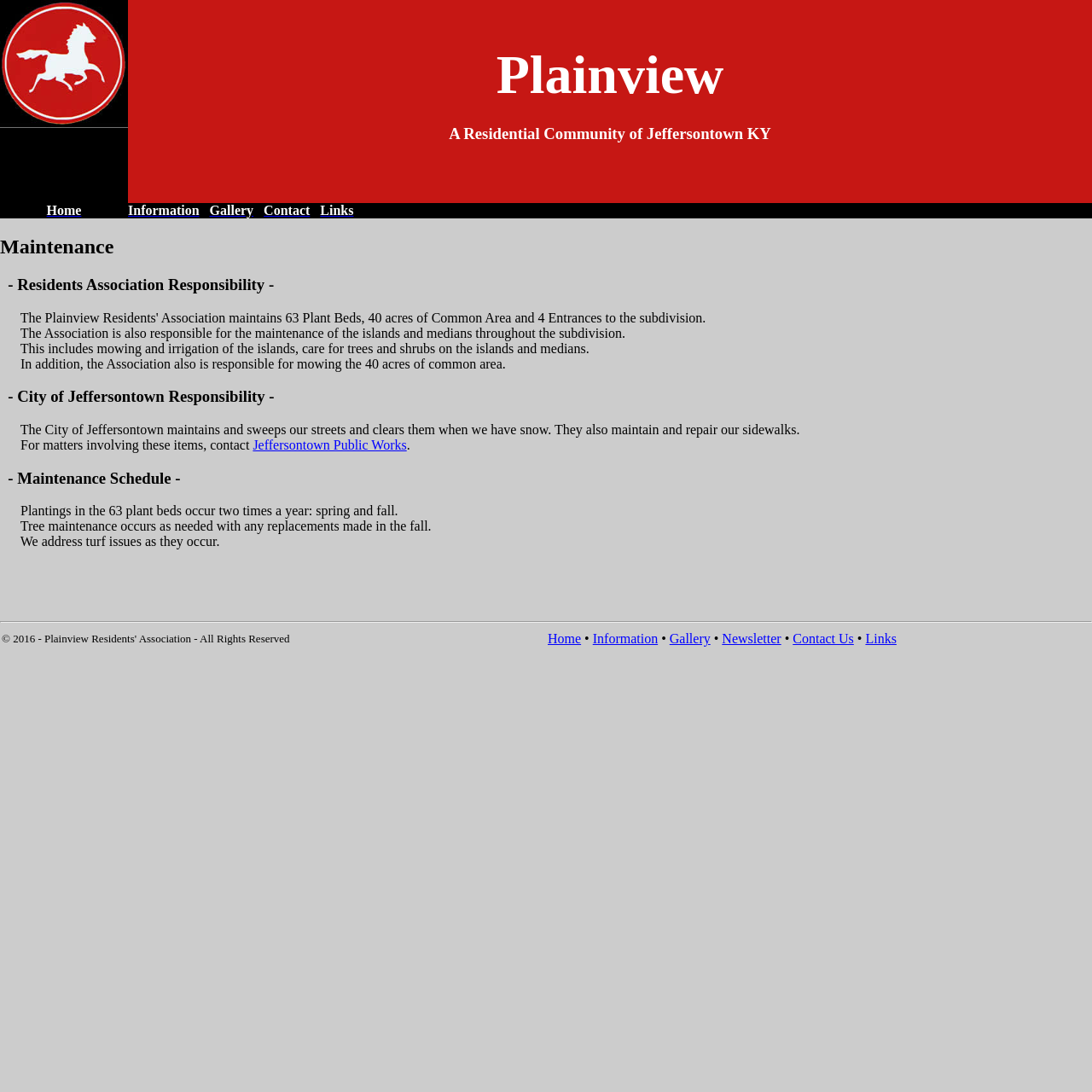Determine the coordinates of the bounding box for the clickable area needed to execute this instruction: "Go to the Gallery page".

[0.192, 0.186, 0.232, 0.199]